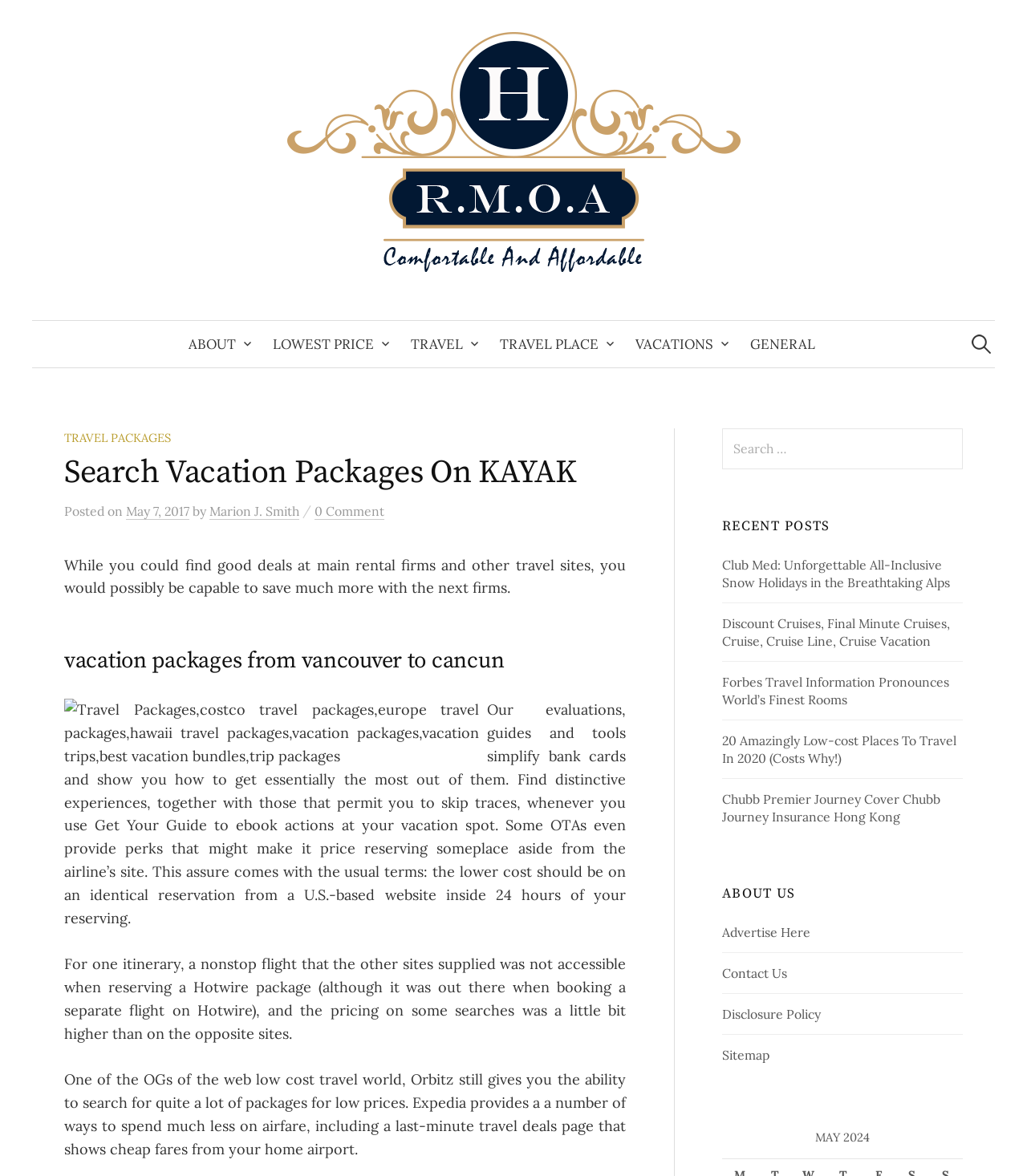What is the website primarily used for?
Please provide a comprehensive answer to the question based on the webpage screenshot.

Based on the webpage's content and structure, it appears that the website is primarily used for searching and comparing vacation packages from various travel sites and companies. The presence of search bars, links to different travel companies, and descriptions of vacation packages suggest that the website's main purpose is to facilitate vacation package searches and bookings.